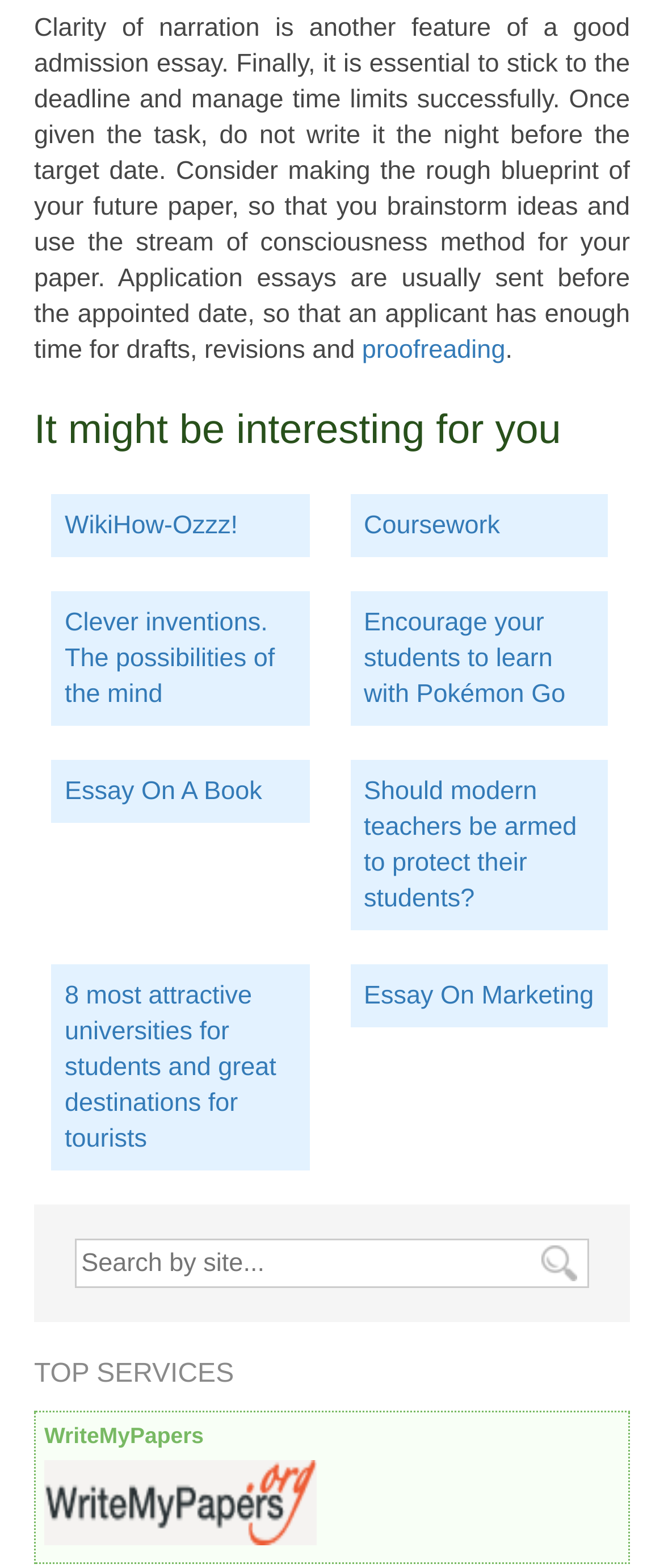Given the content of the image, can you provide a detailed answer to the question?
What is the purpose of the search bar?

The search bar has a placeholder text 'Search by site...' which suggests that the purpose of the search bar is to search within the website.